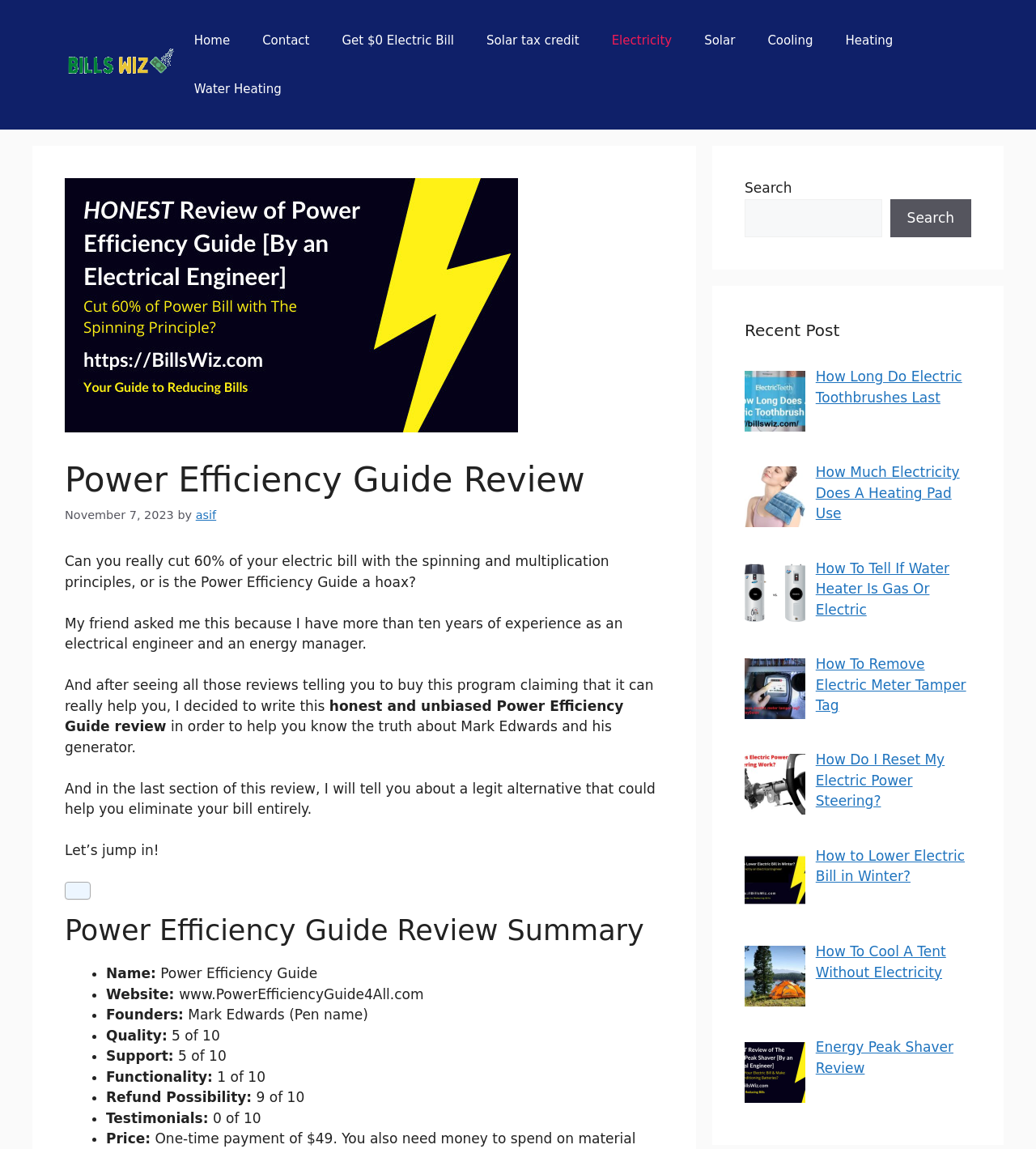Given the element description "parent_node: Search name="s"" in the screenshot, predict the bounding box coordinates of that UI element.

[0.719, 0.173, 0.851, 0.206]